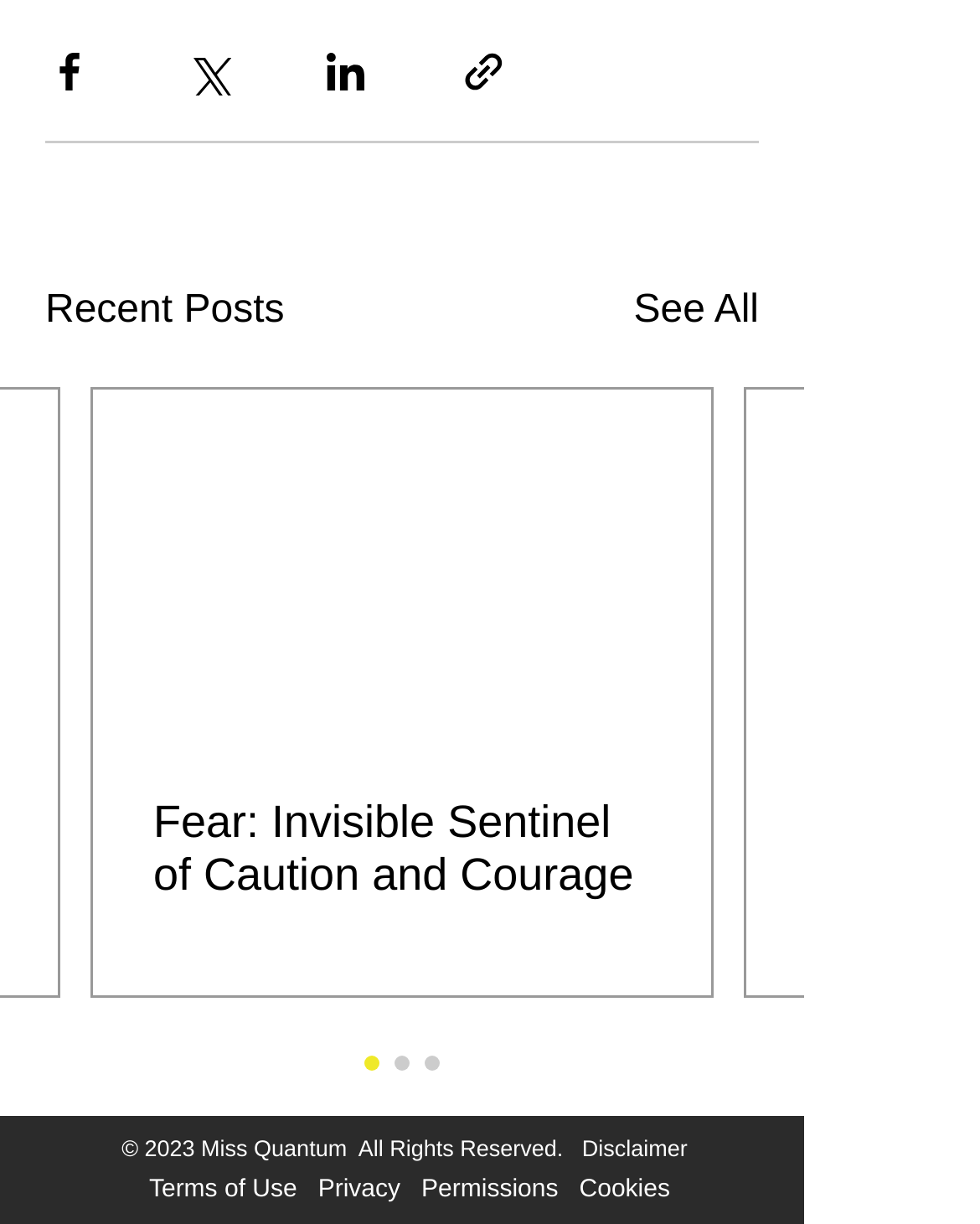Identify the bounding box coordinates for the UI element described as: "Privacy".

[0.325, 0.961, 0.409, 0.984]